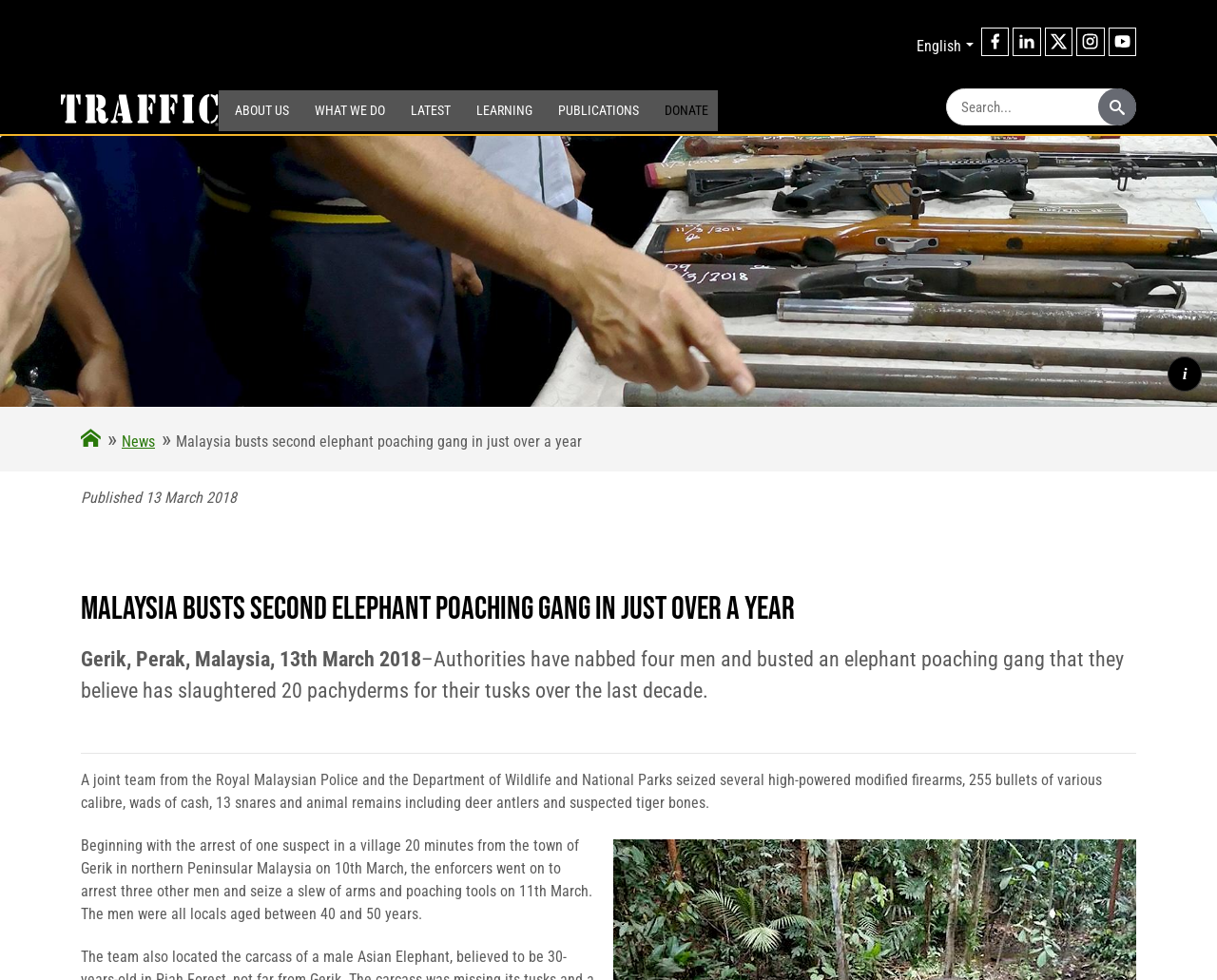Provide a brief response to the question below using one word or phrase:
What is the topic of this news article?

Elephant poaching